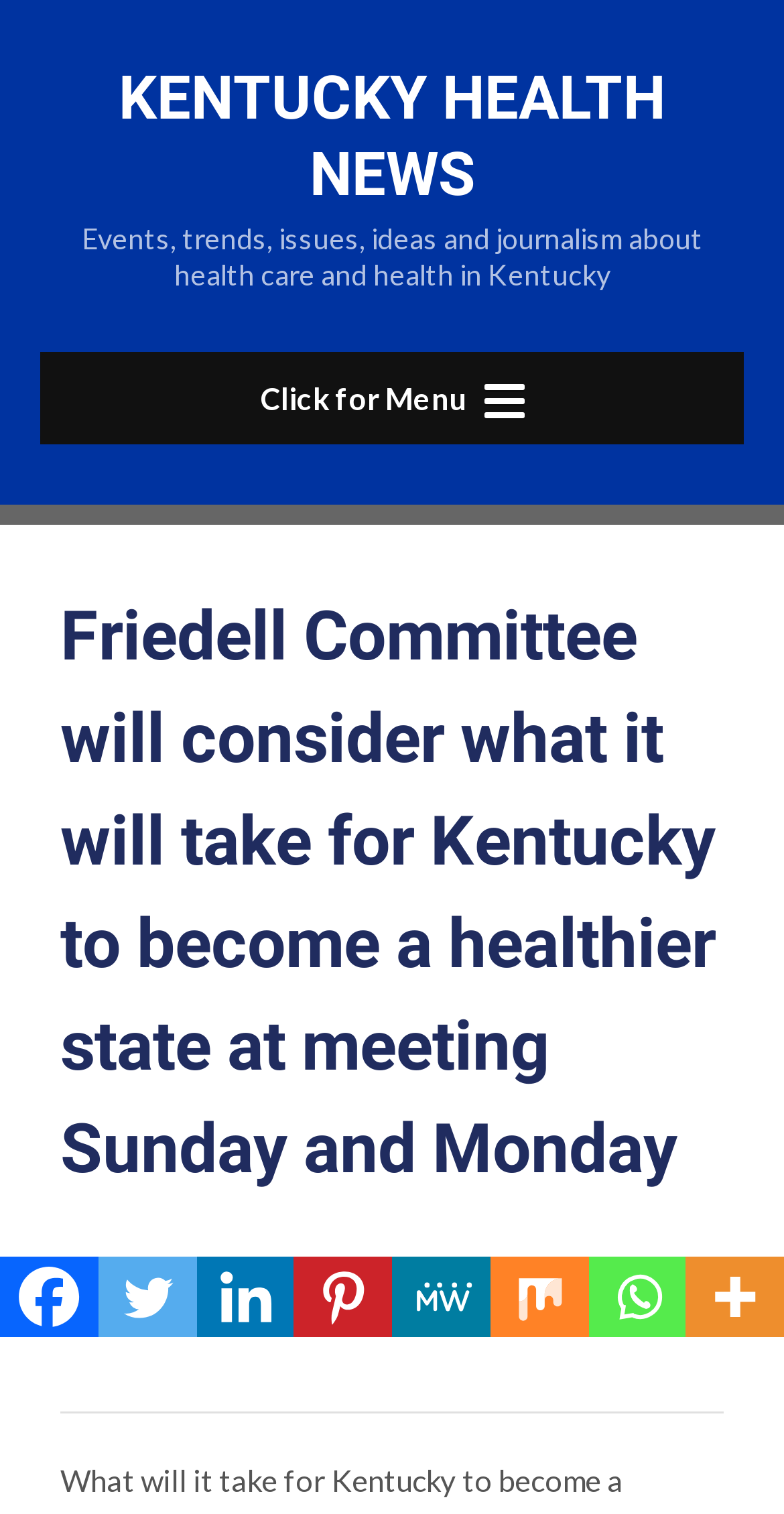Provide the bounding box coordinates of the UI element this sentence describes: "aria-label="Linkedin" title="Linkedin"".

[0.25, 0.83, 0.375, 0.883]